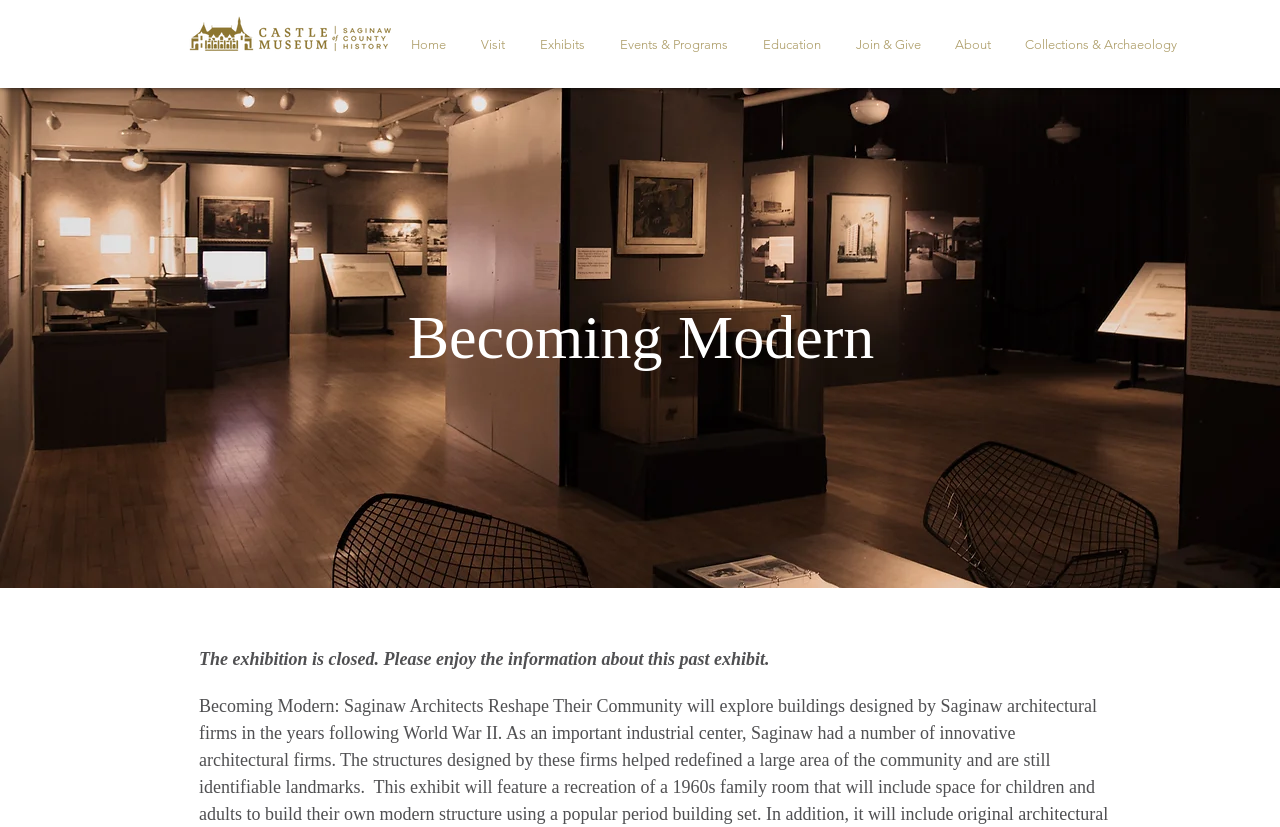Find the bounding box coordinates for the HTML element described as: "Join & Give". The coordinates should consist of four float values between 0 and 1, i.e., [left, top, right, bottom].

[0.654, 0.027, 0.731, 0.081]